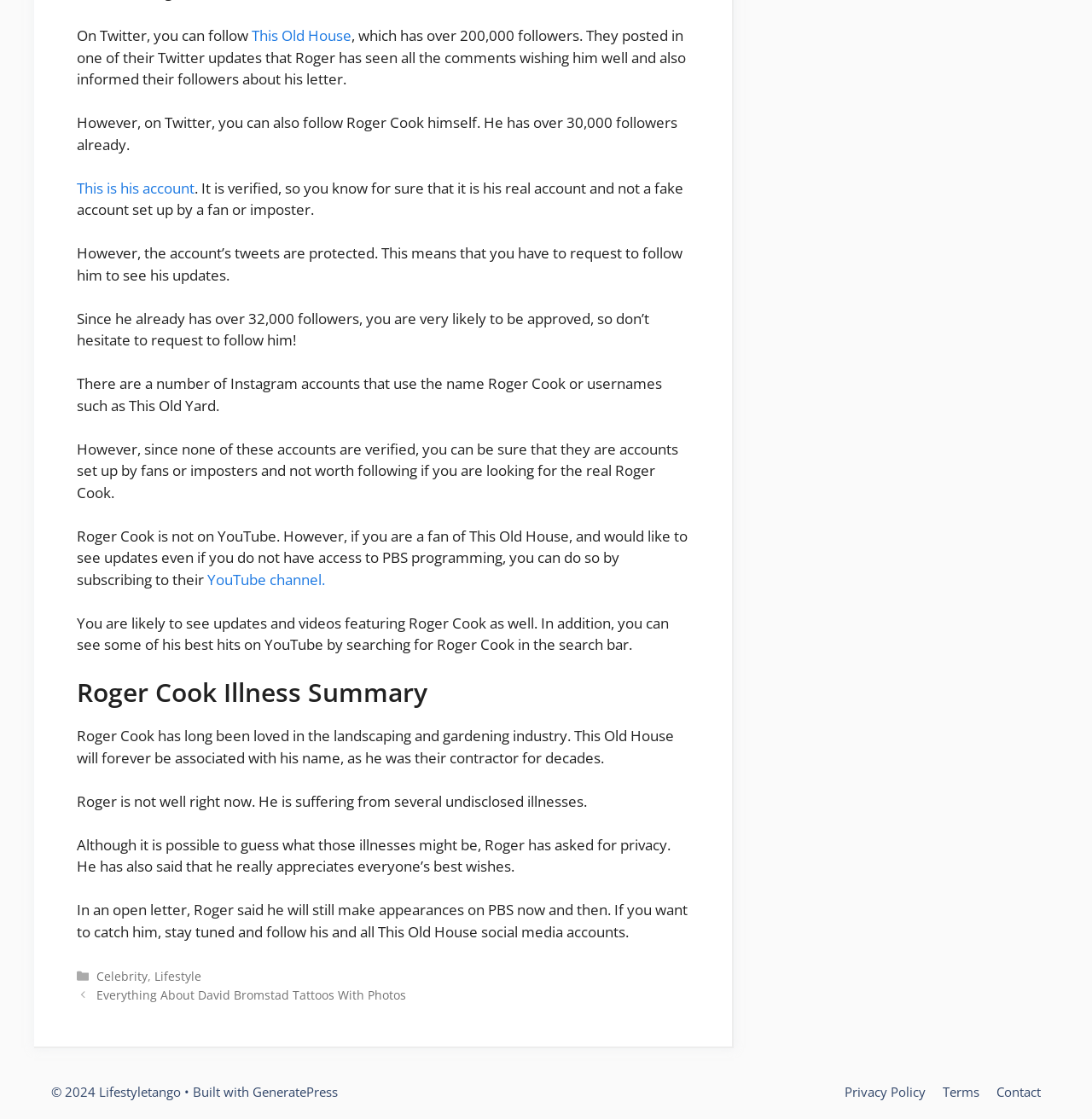Show the bounding box coordinates of the region that should be clicked to follow the instruction: "Visit Roger Cook's Twitter account."

[0.07, 0.159, 0.178, 0.177]